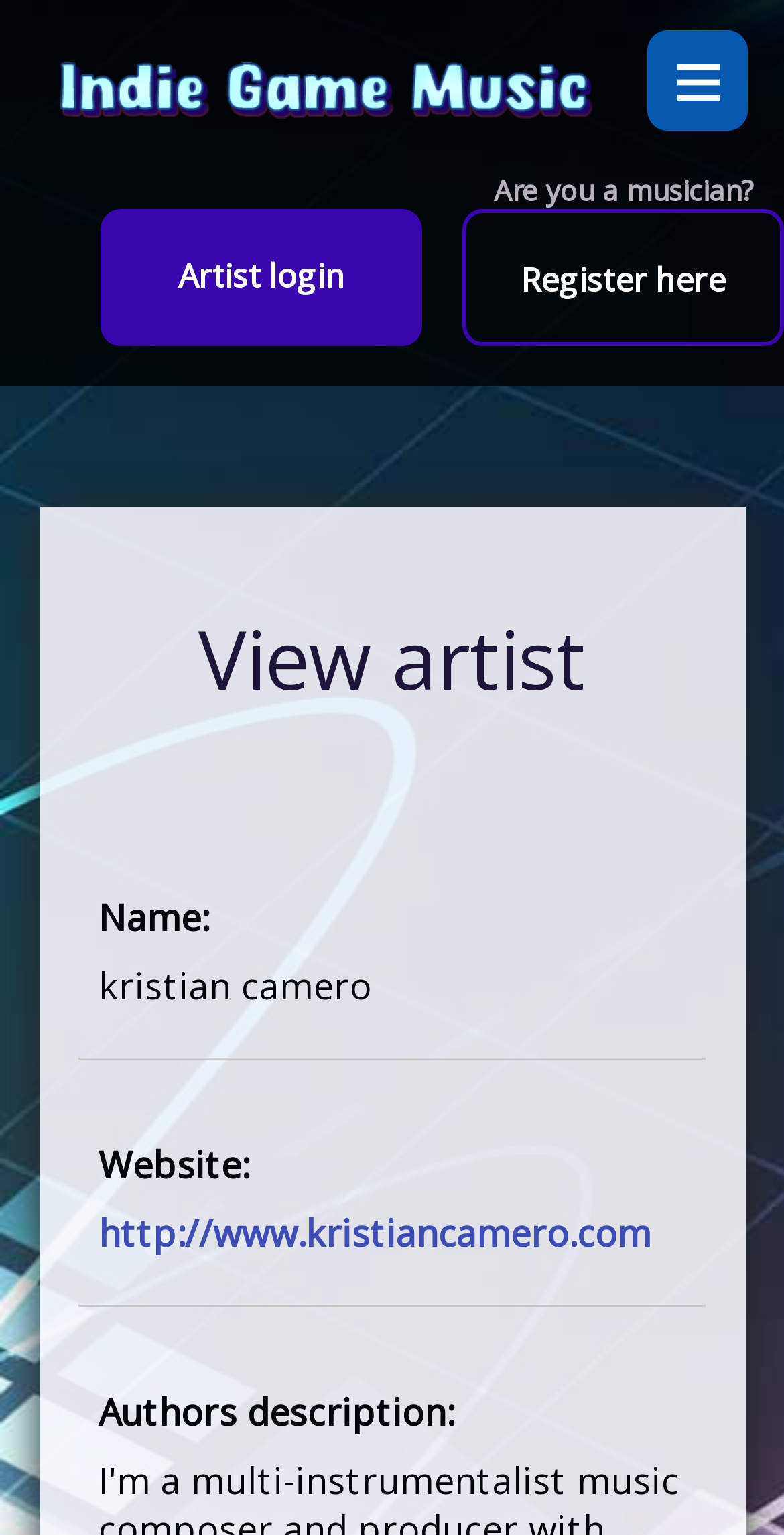Using the provided description parent_node: Artist login, find the bounding box coordinates for the UI element. Provide the coordinates in (top-left x, top-left y, bottom-right x, bottom-right y) format, ensuring all values are between 0 and 1.

[0.826, 0.02, 0.954, 0.085]